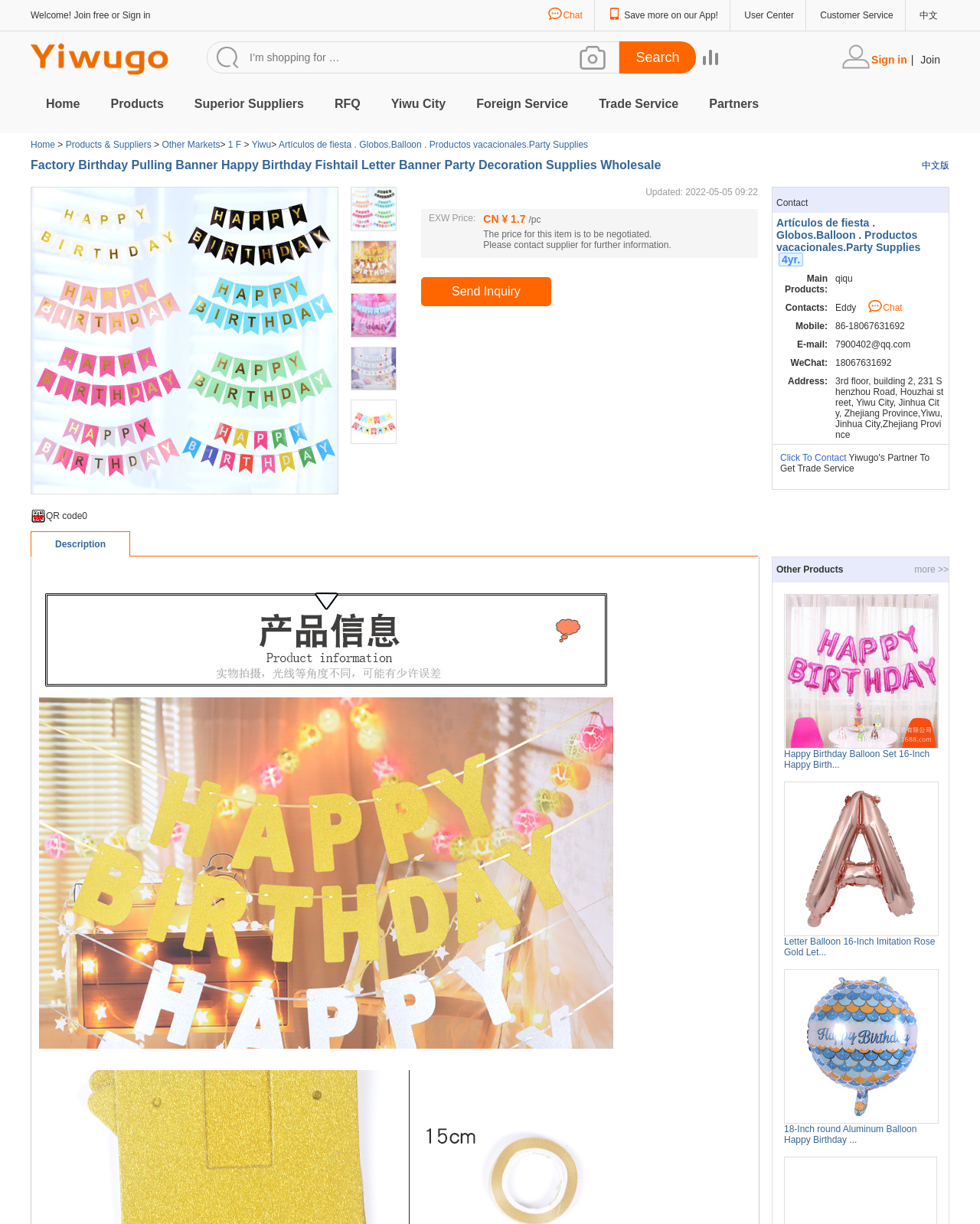Please identify the bounding box coordinates of the element's region that needs to be clicked to fulfill the following instruction: "View the 'HOME' page". The bounding box coordinates should consist of four float numbers between 0 and 1, i.e., [left, top, right, bottom].

None